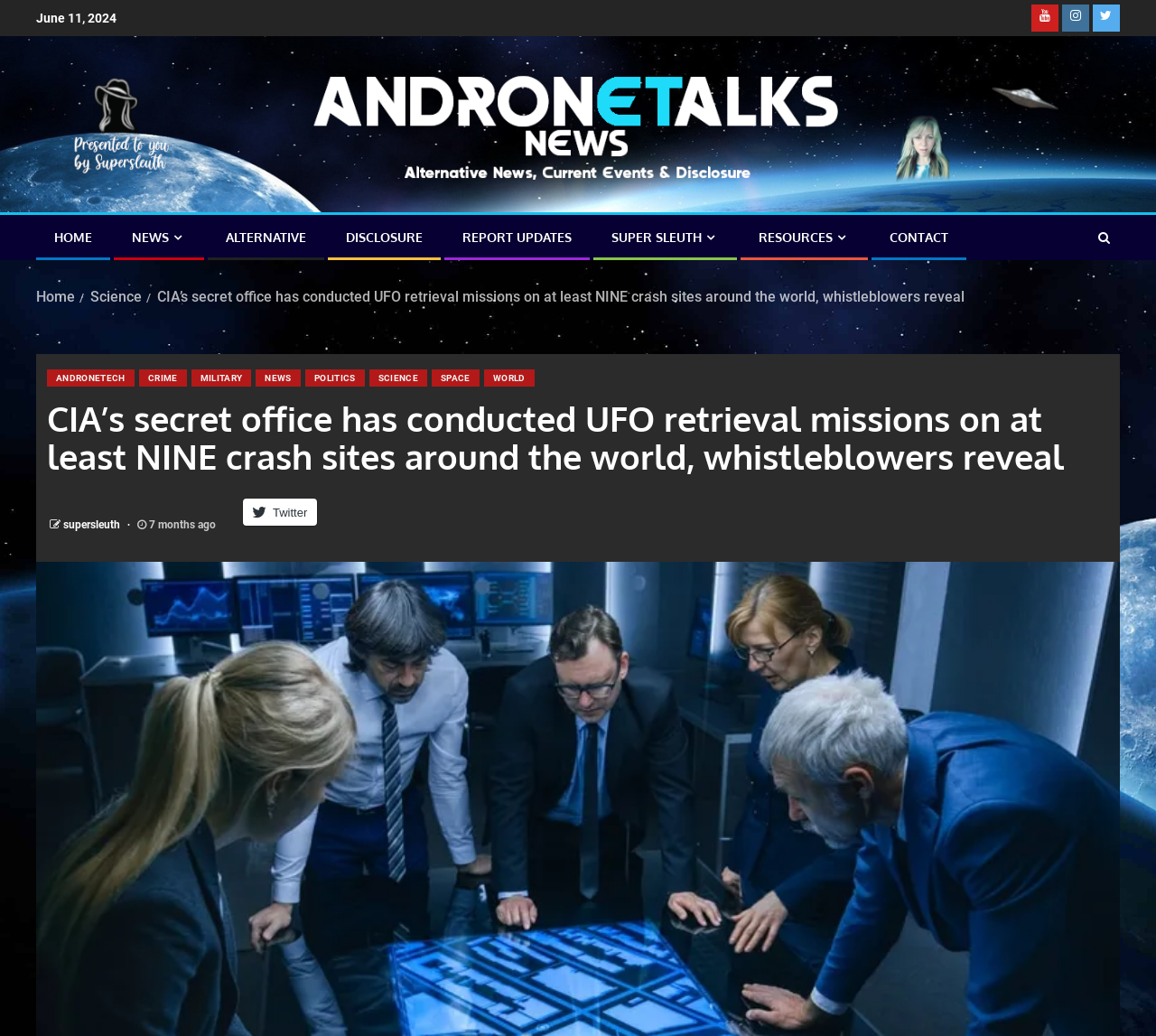Please look at the image and answer the question with a detailed explanation: What is the date of the article?

I found the date of the article by looking at the top of the webpage, where it says 'June 11, 2024' in a static text element.